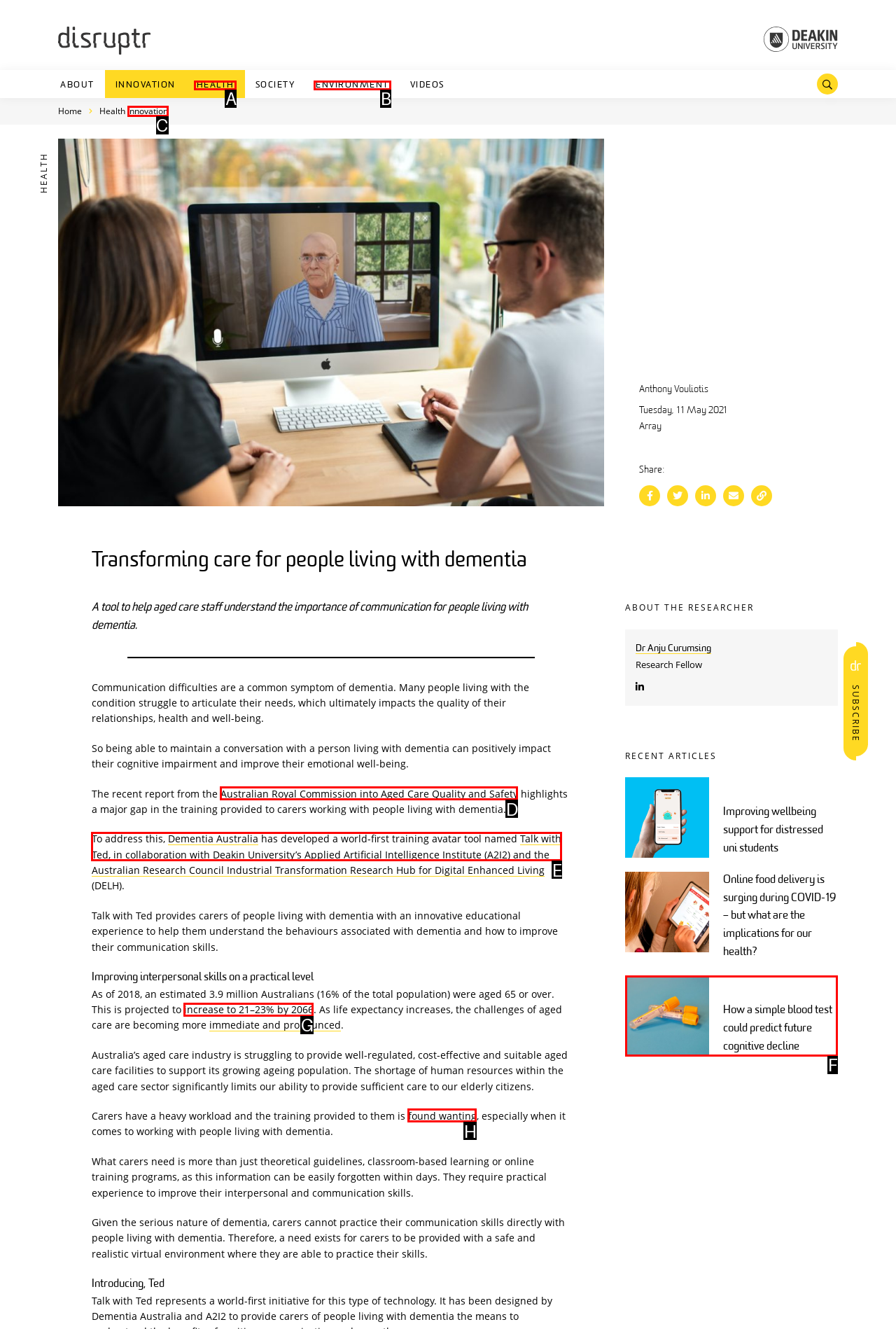Decide which HTML element to click to complete the task: Read more about 'Talk with Ted' Provide the letter of the appropriate option.

E